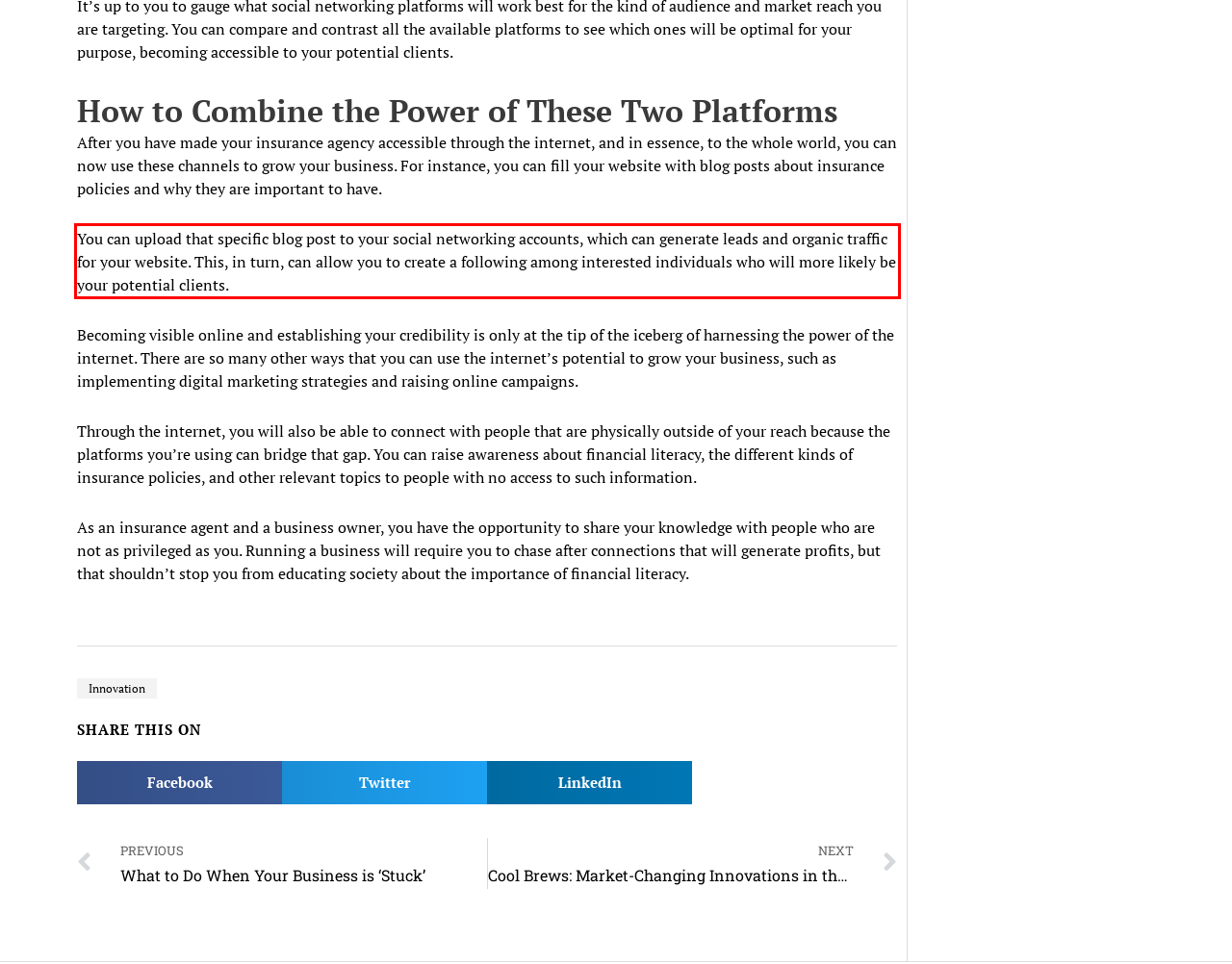Please take the screenshot of the webpage, find the red bounding box, and generate the text content that is within this red bounding box.

You can upload that specific blog post to your social networking accounts, which can generate leads and organic traffic for your website. This, in turn, can allow you to create a following among interested individuals who will more likely be your potential clients.